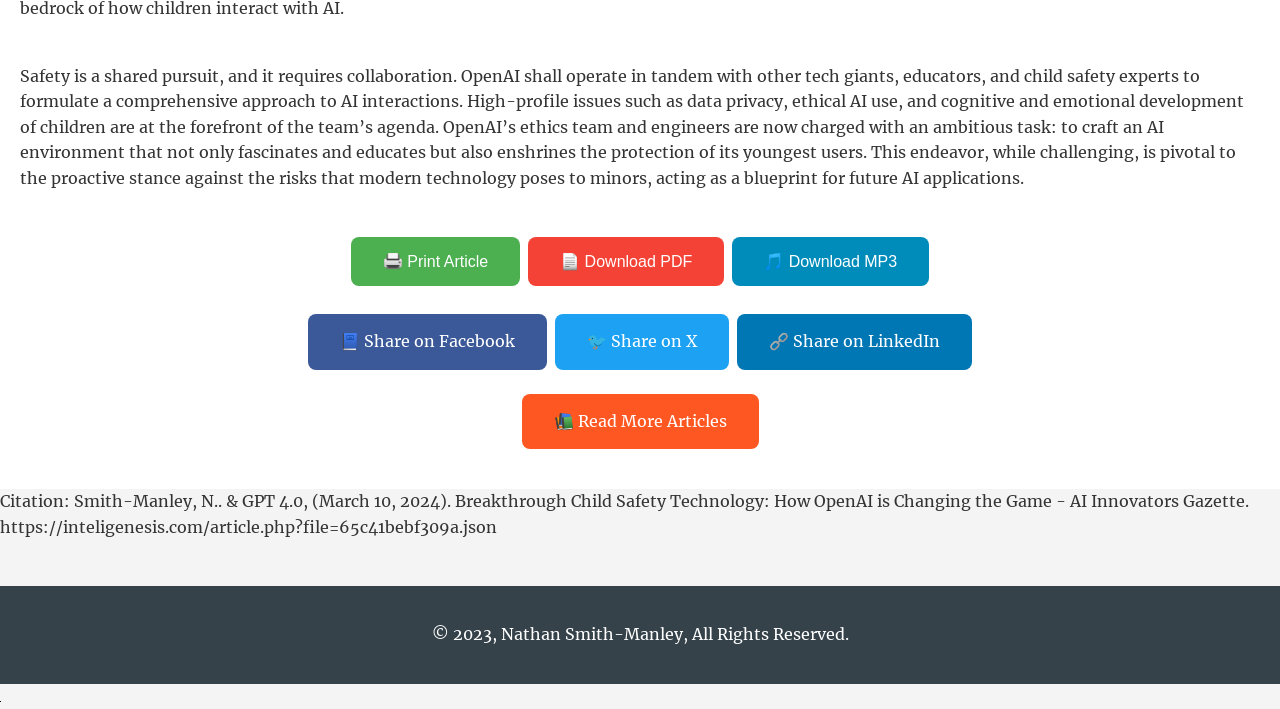Provide the bounding box coordinates of the HTML element this sentence describes: "aria-label="Search" name="q" placeholder="Search"". The bounding box coordinates consist of four float numbers between 0 and 1, i.e., [left, top, right, bottom].

None